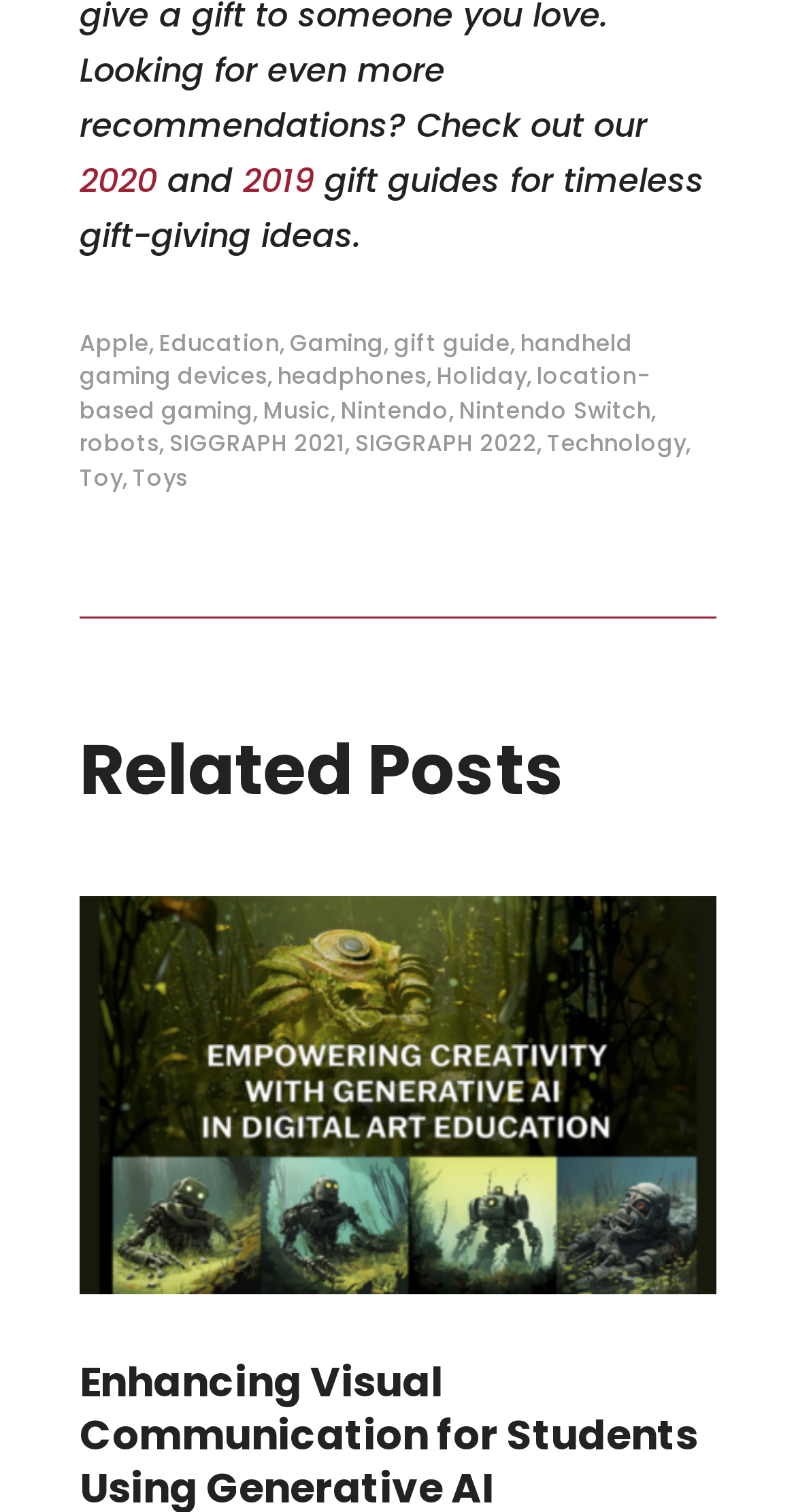By analyzing the image, answer the following question with a detailed response: What is the category of the link 'headphones'?

The link 'headphones' is categorized under 'Music' because it is located near the link 'Music' and is likely related to music-related gifts or products.